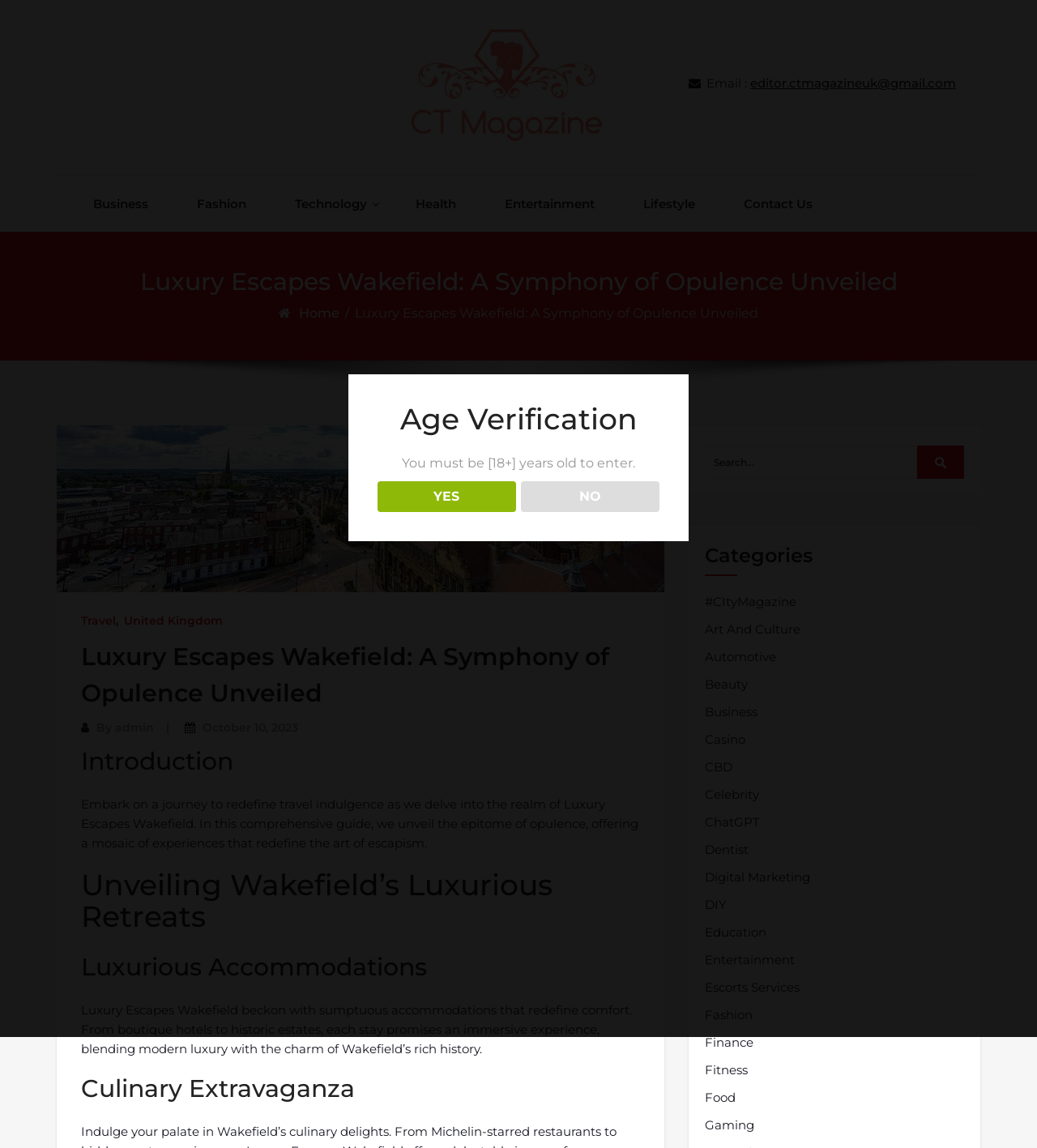What is the category of the article?
Give a detailed response to the question by analyzing the screenshot.

The category of the article can be determined by looking at the heading 'Luxury Escapes Wakefield: A Symphony of Opulence Unveiled' and the link 'Luxury Escapes Wakefield' which suggests that the article is about luxury escapes in Wakefield.